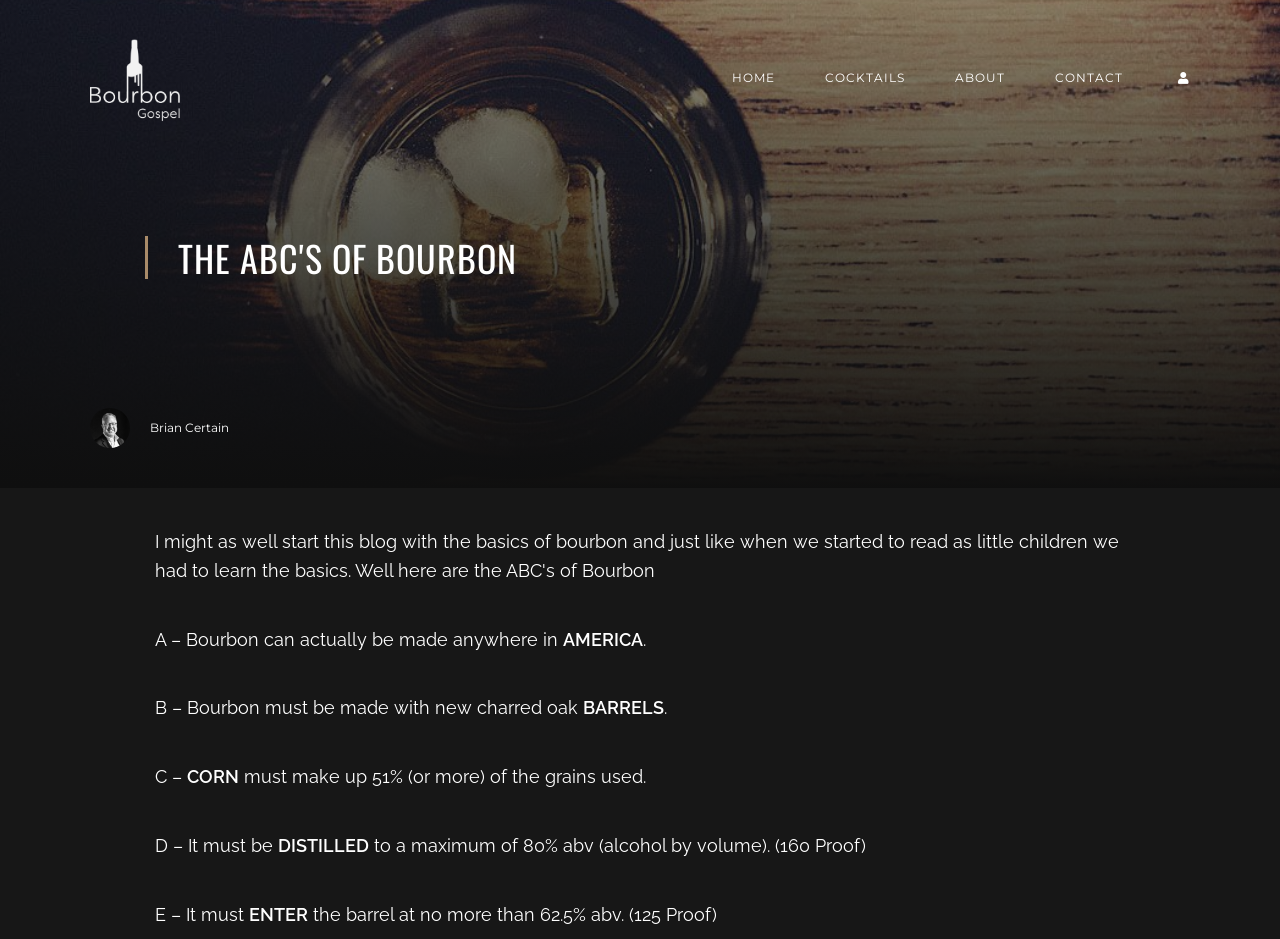Identify the bounding box coordinates for the element you need to click to achieve the following task: "Learn about the basics of bourbon". The coordinates must be four float values ranging from 0 to 1, formatted as [left, top, right, bottom].

[0.113, 0.251, 0.488, 0.297]